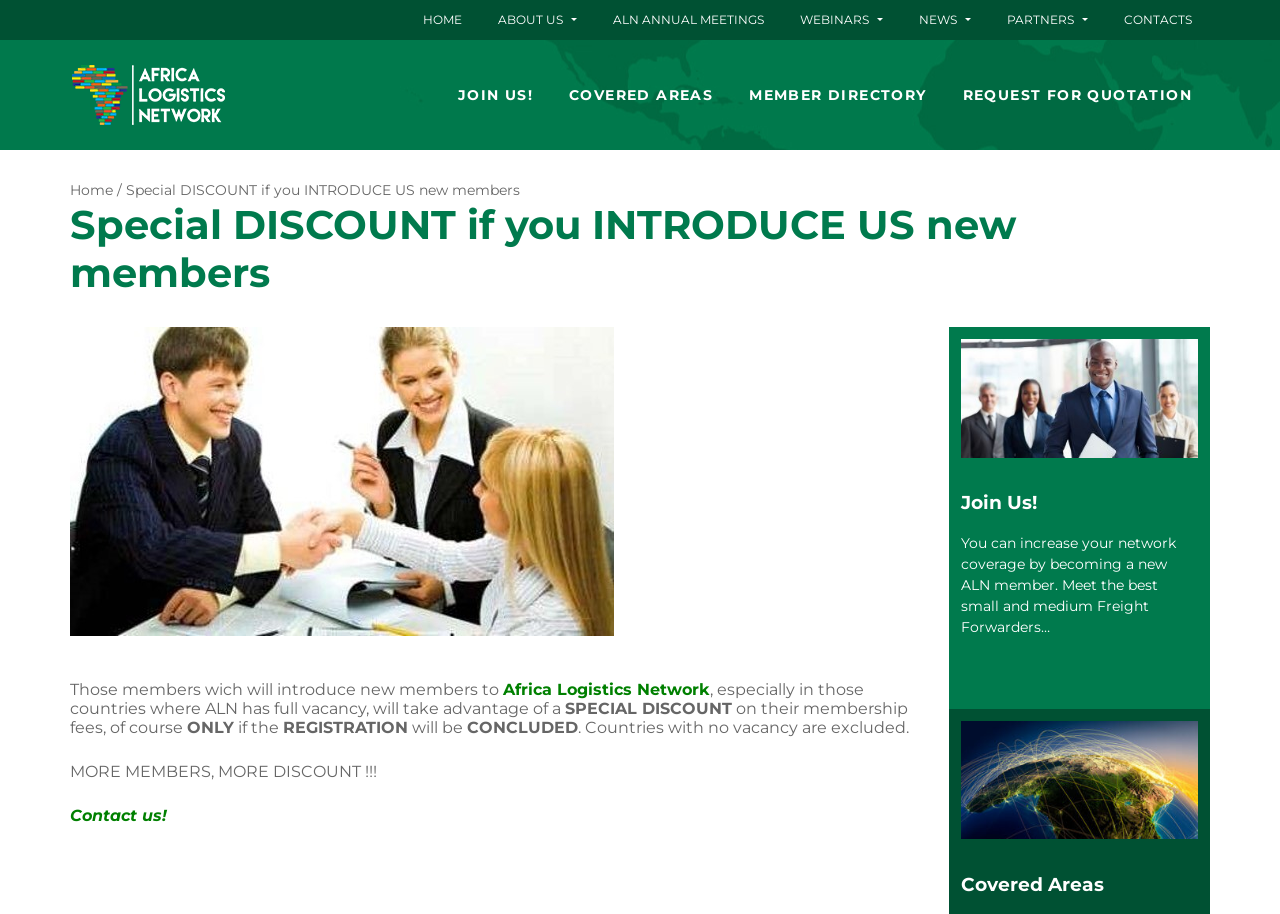Identify the bounding box coordinates of the clickable region to carry out the given instruction: "Click on HOME".

[0.326, 0.0, 0.366, 0.044]